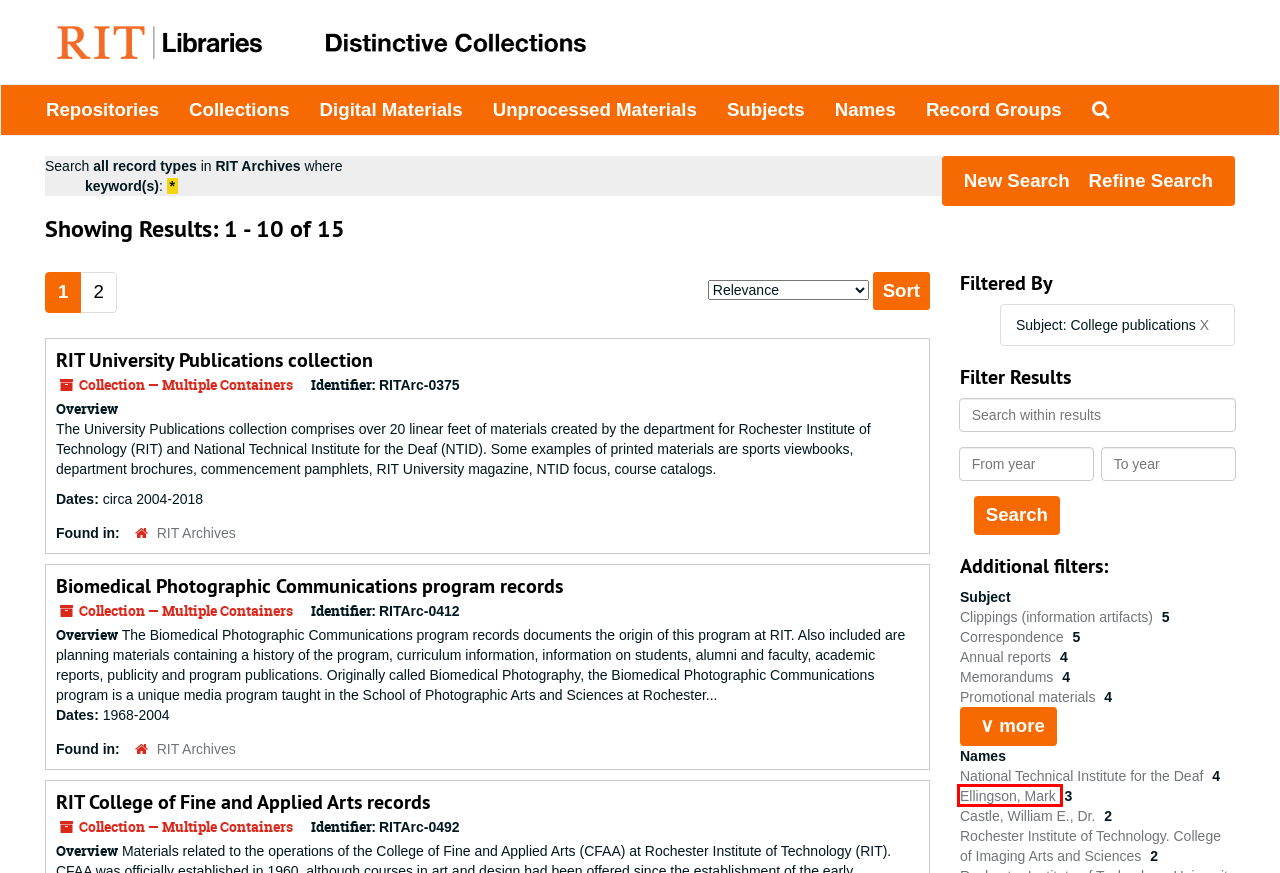You are provided with a screenshot of a webpage highlighting a UI element with a red bounding box. Choose the most suitable webpage description that matches the new page after clicking the element in the bounding box. Here are the candidates:
A. Disclaimer | RIT
B. Found 4 Results | RIT's Distinctive Collections
C. ArchivesSpace | Home
D. Rochester Institute of Technology | RIT
E. Found 2 Results | RIT's Distinctive Collections
F. Found 3 Results | RIT's Distinctive Collections
G. Found 5 Results | RIT's Distinctive Collections
H. Copyright Infringement | RIT

F